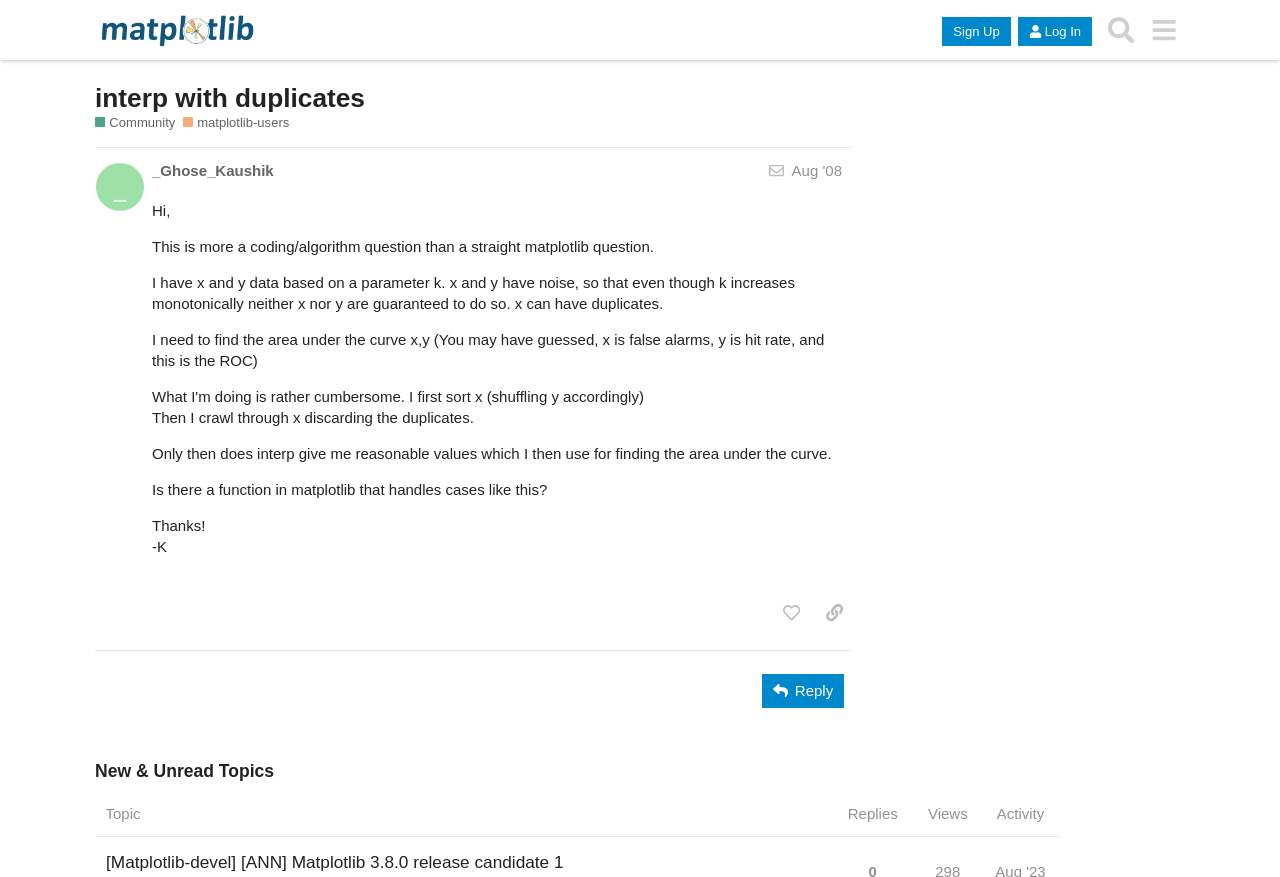Explain the contents of the webpage comprehensively.

This webpage appears to be a discussion forum or community page related to Matplotlib, a plotting library for Python. At the top, there is a header section with links to "Matplotlib" and buttons for "Sign Up" and "Log In" on the right side. Below the header, there is a heading that reads "interp with duplicates" followed by a brief description of the community and a link to "matplotlib-users".

The main content of the page is a post by a user named "_Ghose_Kaushik" with a heading that includes the user's name and the date "Aug '08". The post consists of several paragraphs of text, which appear to be a question or discussion about coding and algorithm issues related to Matplotlib. The text describes a problem with x and y data based on a parameter k, and the need to find the area under a curve.

Below the post, there are several buttons, including "like this post", "copy a link to this post to clipboard", and "Reply". There is also a section with a heading "New & Unread Topics" that appears to be a table with columns for "Topic", "Replies", "Views", and "Activity".